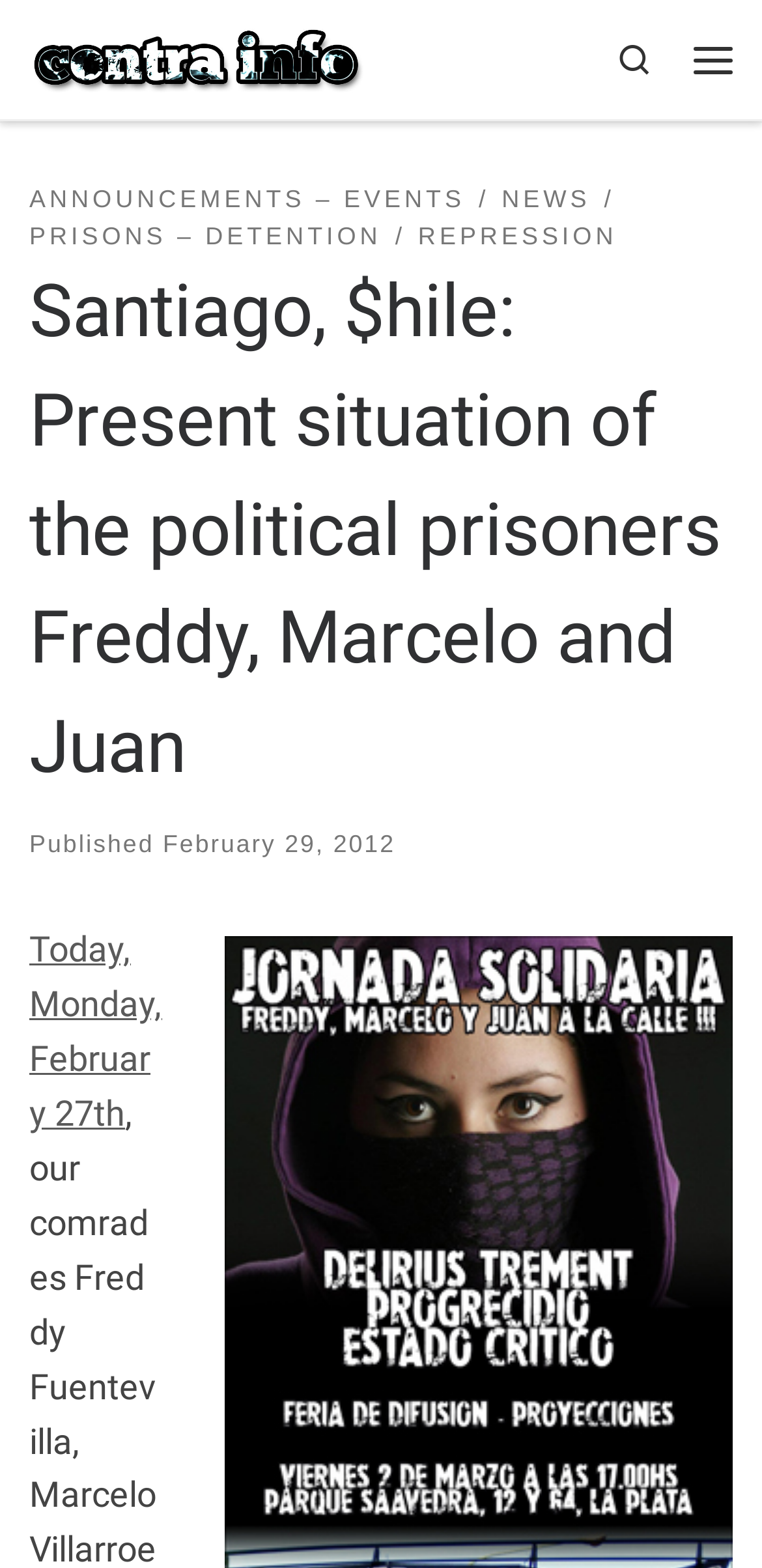Locate the bounding box of the UI element based on this description: "Today, Monday, February 27th". Provide four float numbers between 0 and 1 as [left, top, right, bottom].

[0.038, 0.593, 0.213, 0.723]